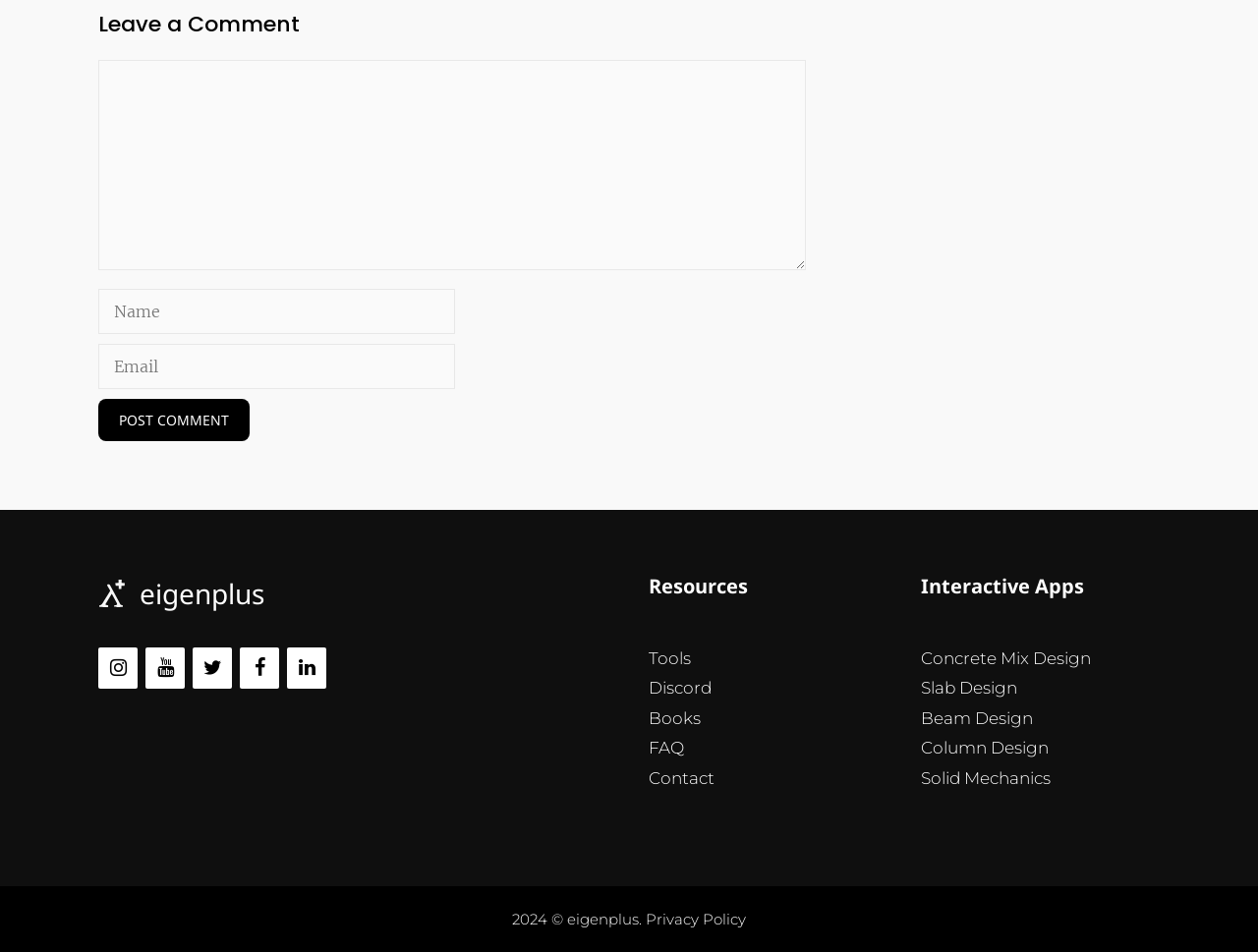Please answer the following query using a single word or phrase: 
What is the name of the website?

eigenplus